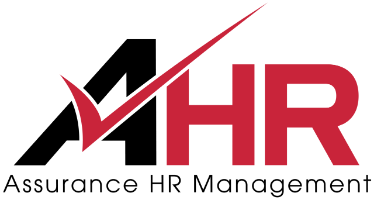What does the red swoosh in the logo symbolize?
Analyze the image and deliver a detailed answer to the question.

The caption describes the red swoosh in the logo as adding a dynamic element, and it symbolizes progress and forward-thinking, which aligns with the company's focus on providing expert HR solutions.